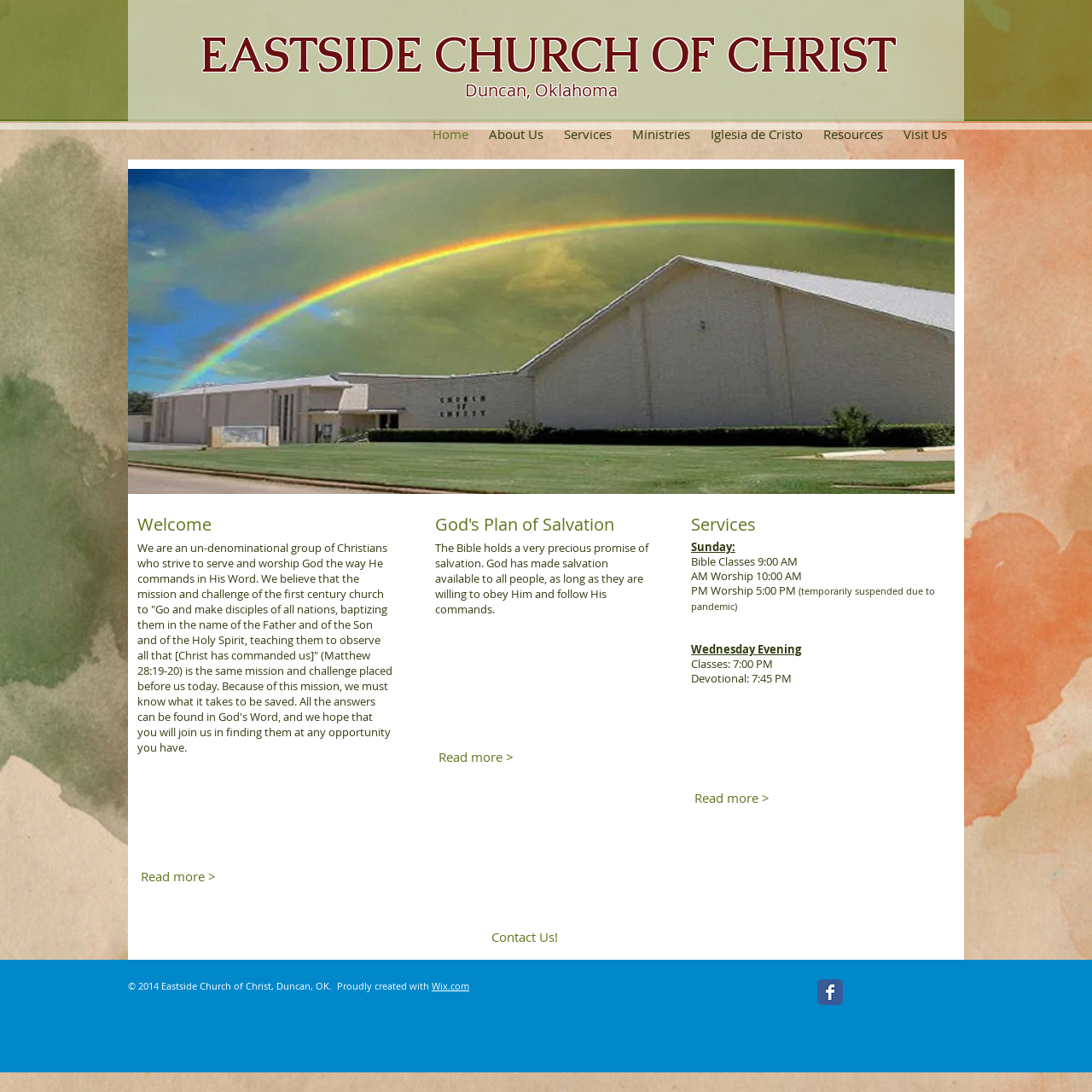Locate the bounding box coordinates of the element you need to click to accomplish the task described by this instruction: "Visit the 'About Us' page".

[0.438, 0.11, 0.507, 0.136]